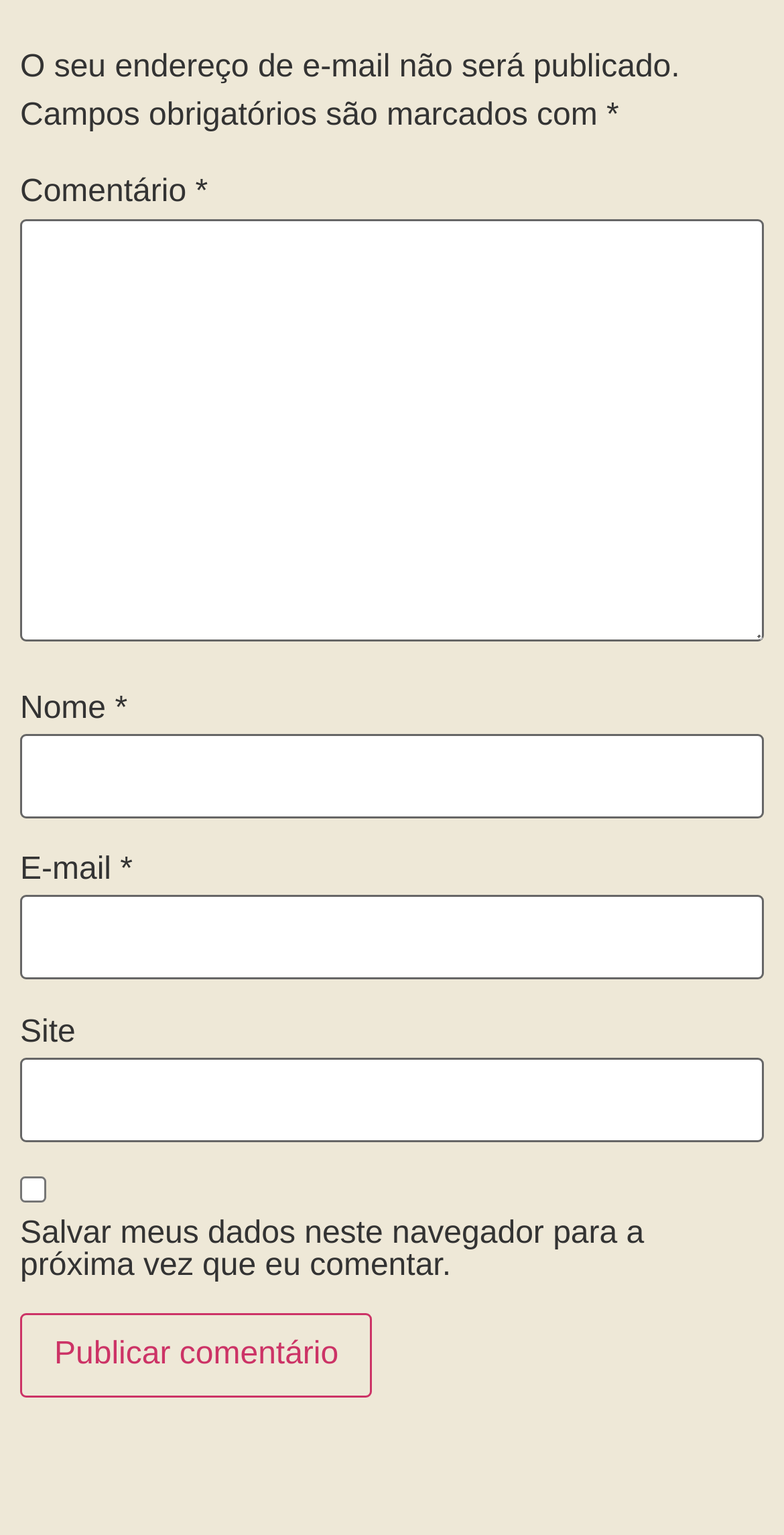What is the purpose of the asterisk symbol?
Please answer the question with as much detail as possible using the screenshot.

The asterisk symbol is used to indicate that the fields are required, meaning that users must fill them in to submit the form. It is used next to the comment, name, and email fields.